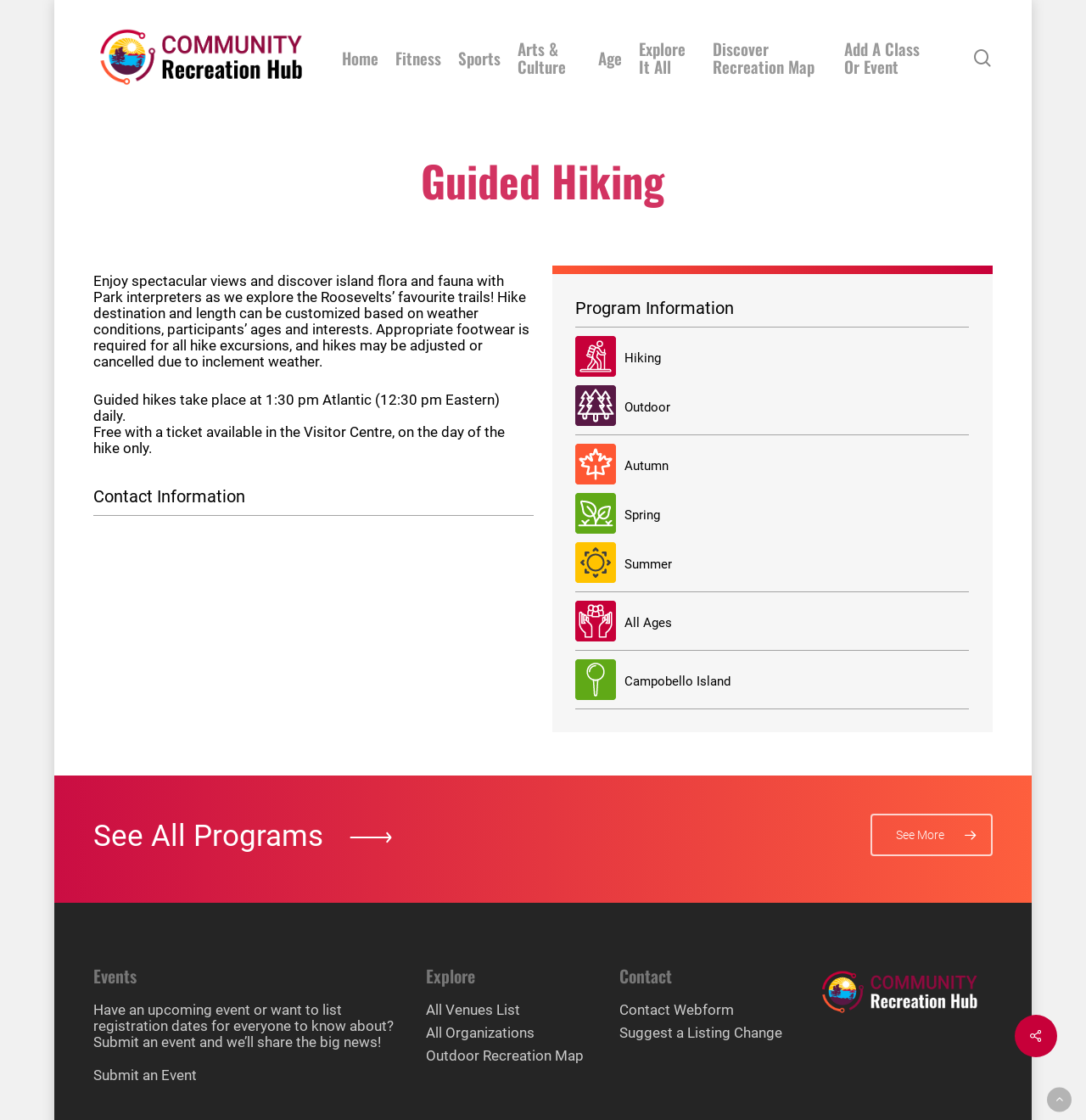Please find the bounding box coordinates of the clickable region needed to complete the following instruction: "Explore Guided Hiking". The bounding box coordinates must consist of four float numbers between 0 and 1, i.e., [left, top, right, bottom].

[0.086, 0.126, 0.914, 0.196]